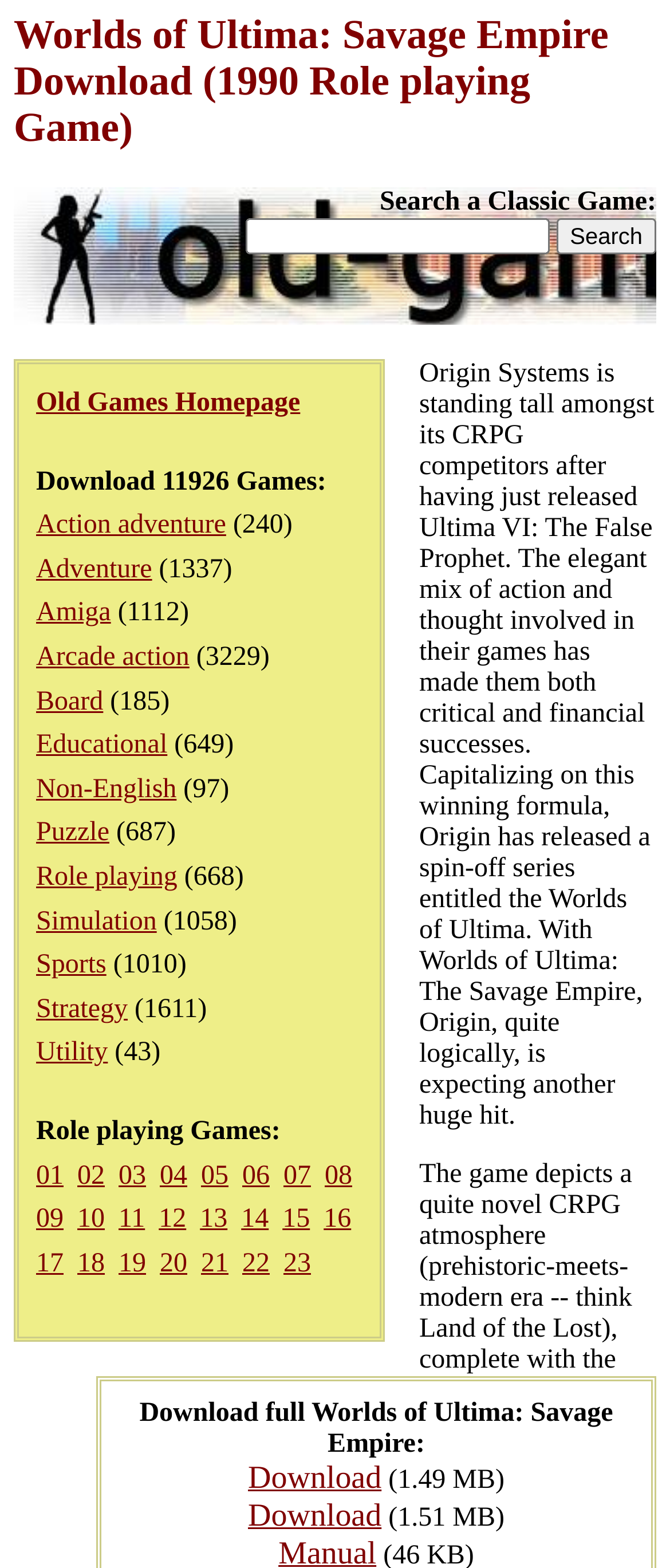Locate the bounding box coordinates of the element's region that should be clicked to carry out the following instruction: "Go to FAQ page". The coordinates need to be four float numbers between 0 and 1, i.e., [left, top, right, bottom].

None